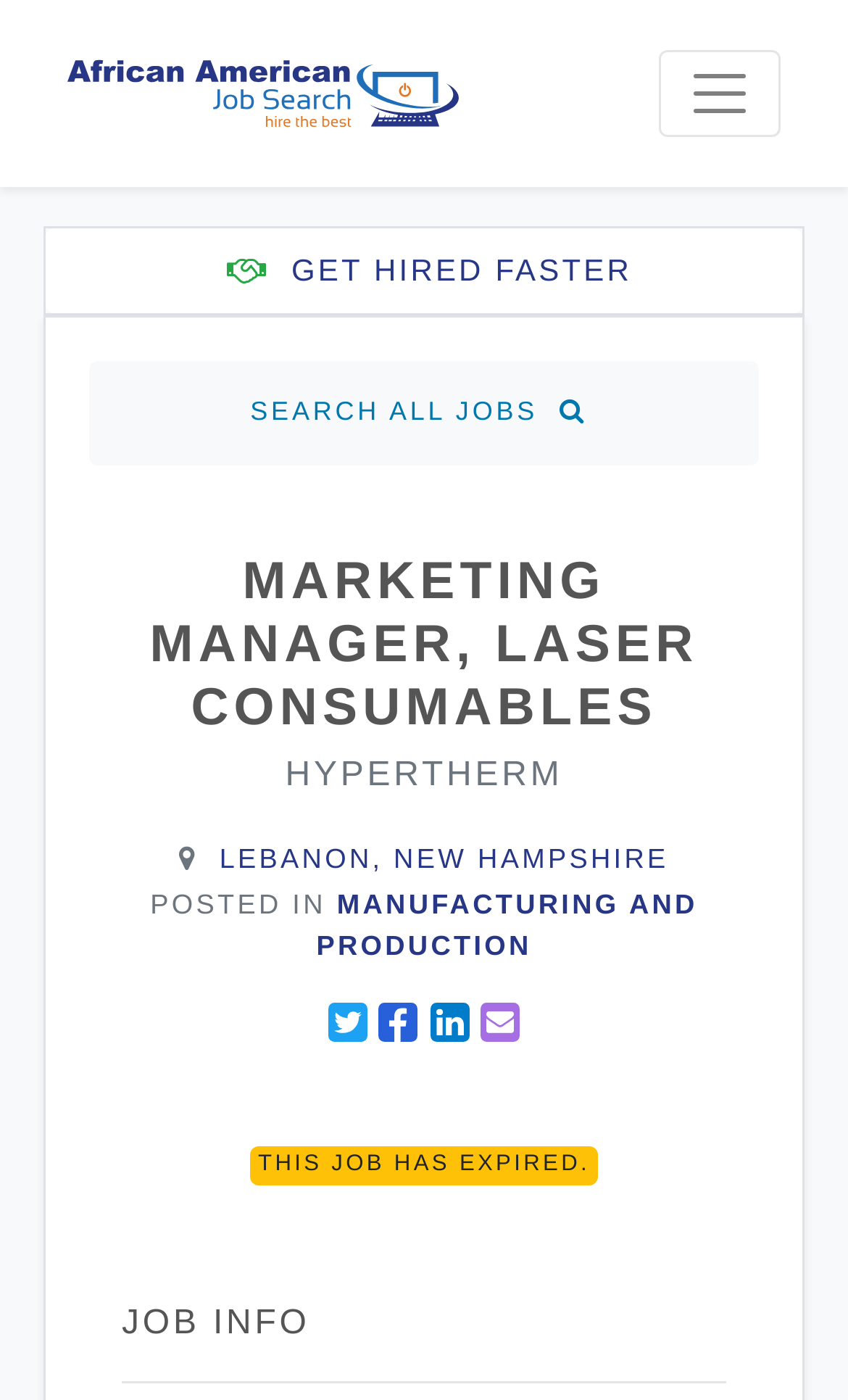Identify the bounding box coordinates of the clickable section necessary to follow the following instruction: "Click the African American Job Search logo". The coordinates should be presented as four float numbers from 0 to 1, i.e., [left, top, right, bottom].

[0.079, 0.012, 0.541, 0.121]